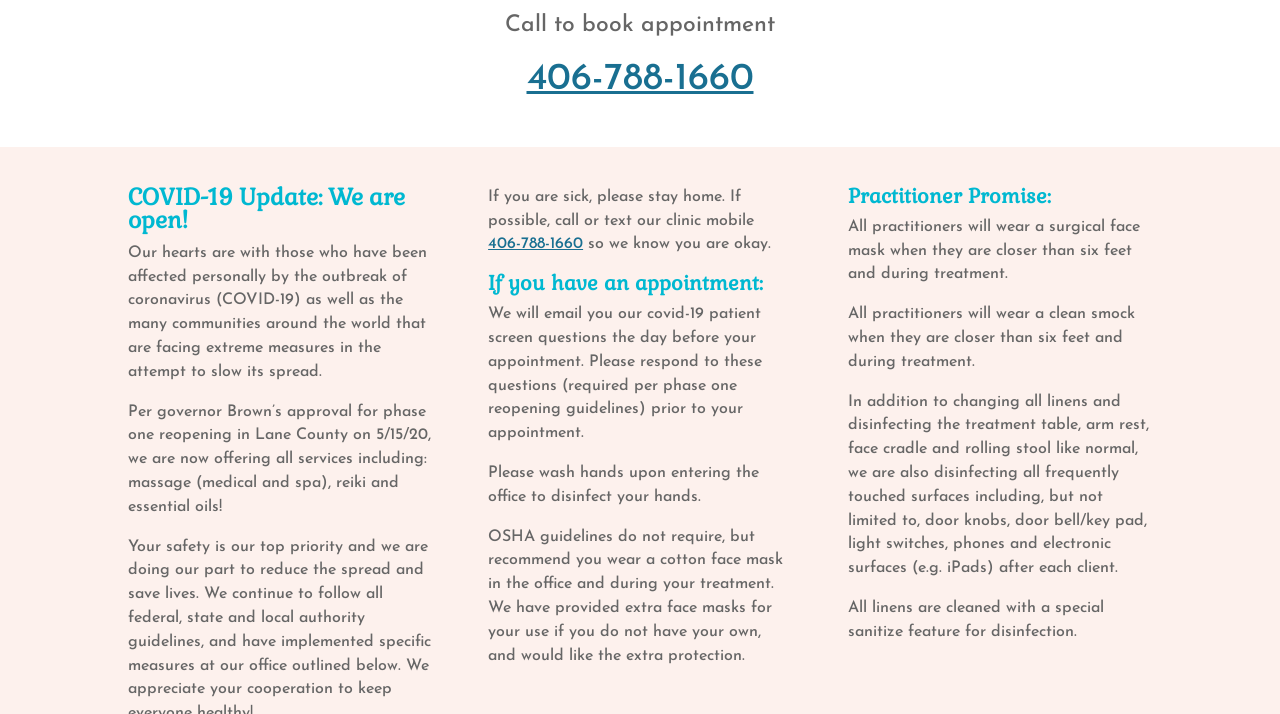What do practitioners wear during treatment?
Please elaborate on the answer to the question with detailed information.

The webpage states that all practitioners will wear a surgical face mask when they are closer than six feet and during treatment, as part of their Practitioner Promise.